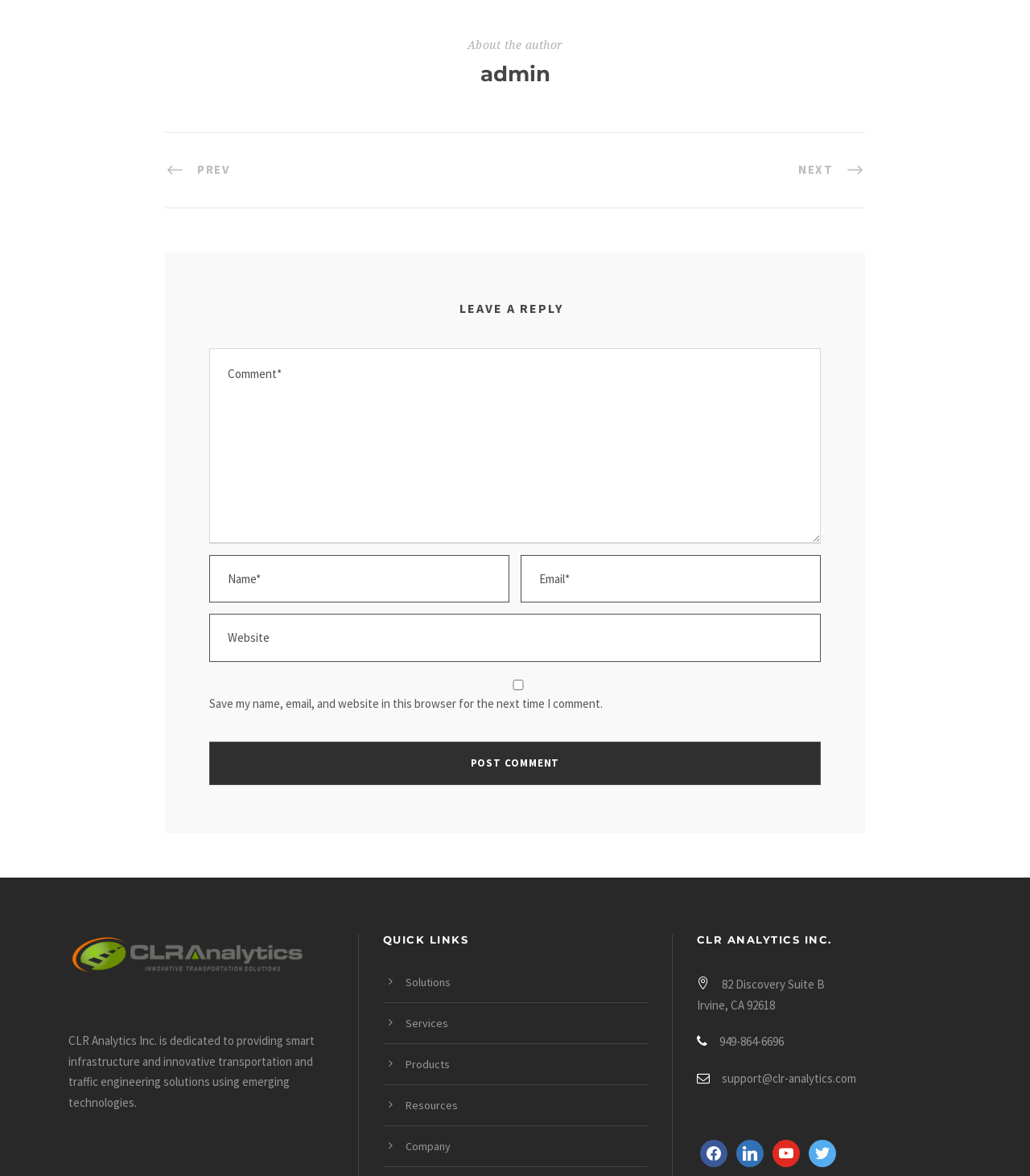Based on the element description name="submit" value="Post Comment", identify the bounding box coordinates for the UI element. The coordinates should be in the format (top-left x, top-left y, bottom-right x, bottom-right y) and within the 0 to 1 range.

[0.203, 0.63, 0.797, 0.667]